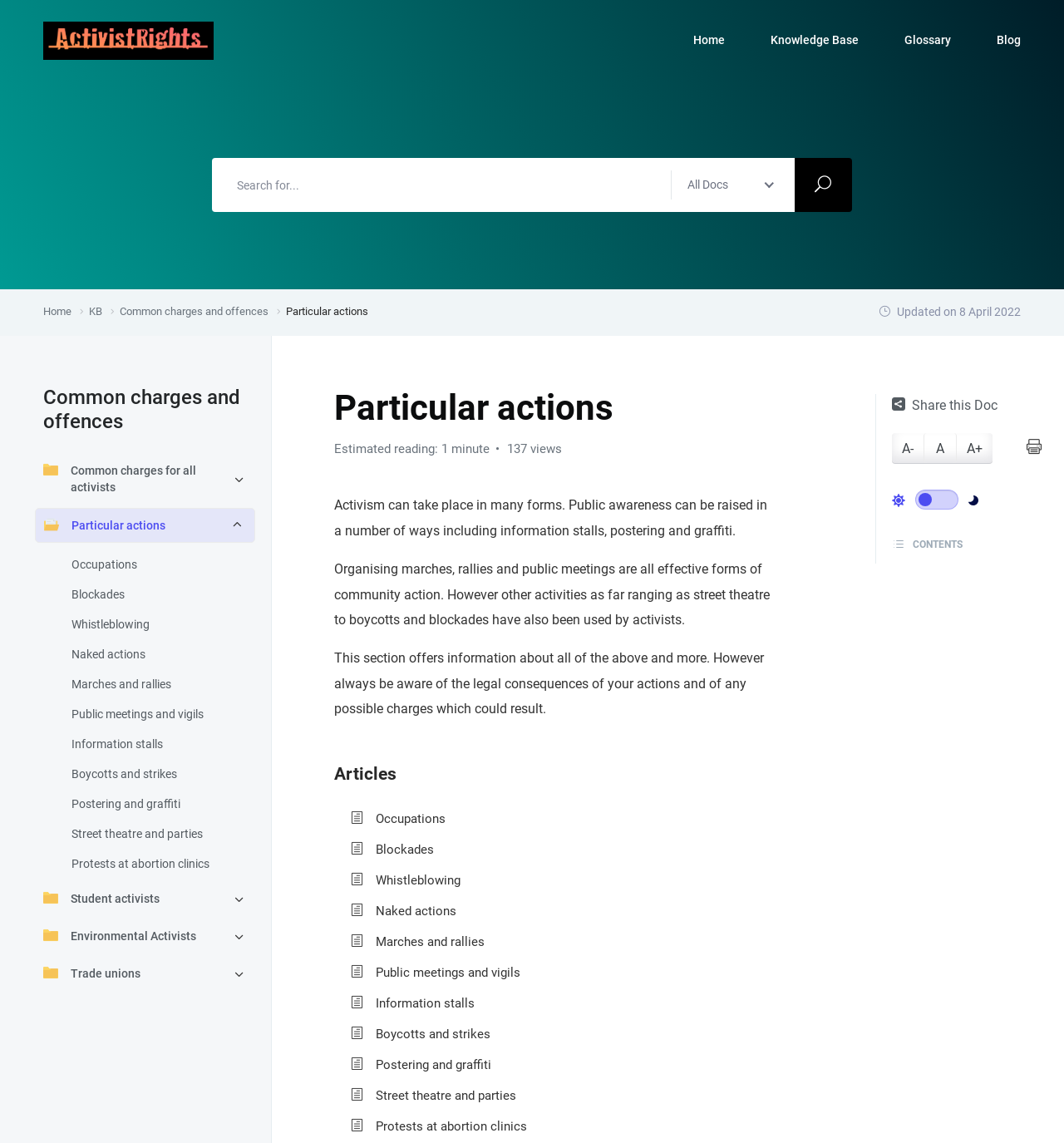What is the purpose of the search box?
From the image, respond using a single word or phrase.

Search for documents